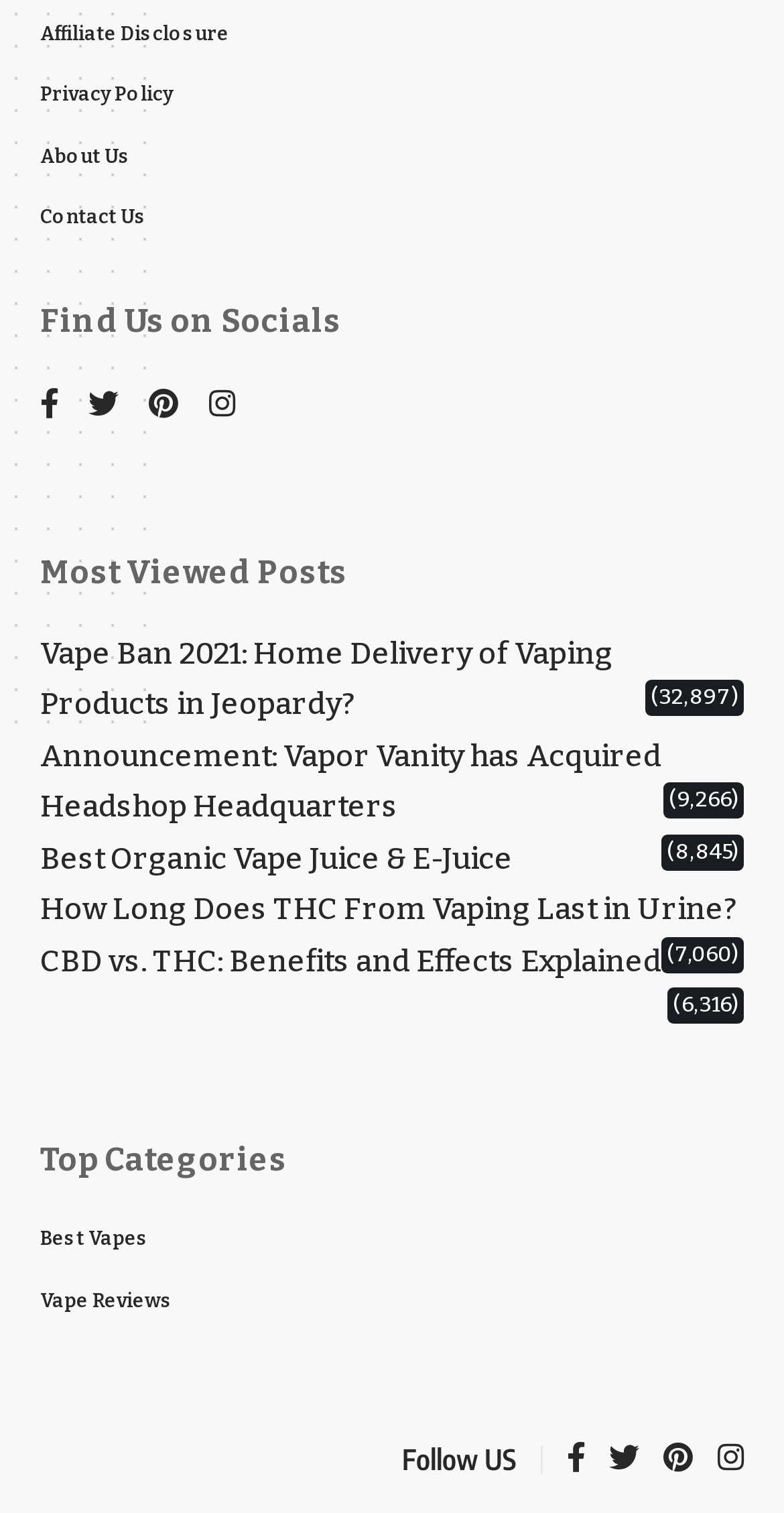For the element described, predict the bounding box coordinates as (top-left x, top-left y, bottom-right x, bottom-right y). All values should be between 0 and 1. Element description: parent_node: Follow US title="Vapor Vanity"

[0.051, 0.939, 0.479, 0.992]